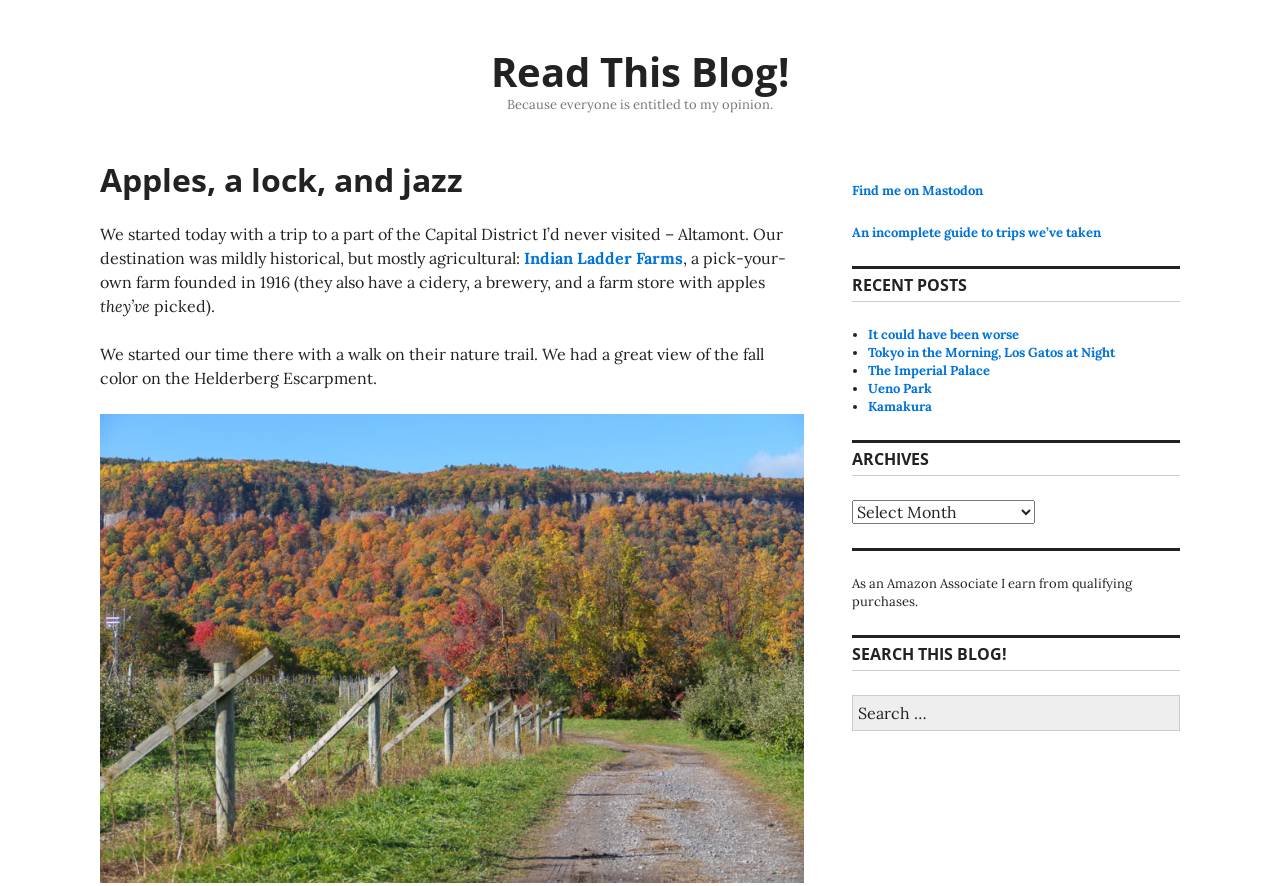Given the description "parent_node: 6,549", determine the bounding box of the corresponding UI element.

None